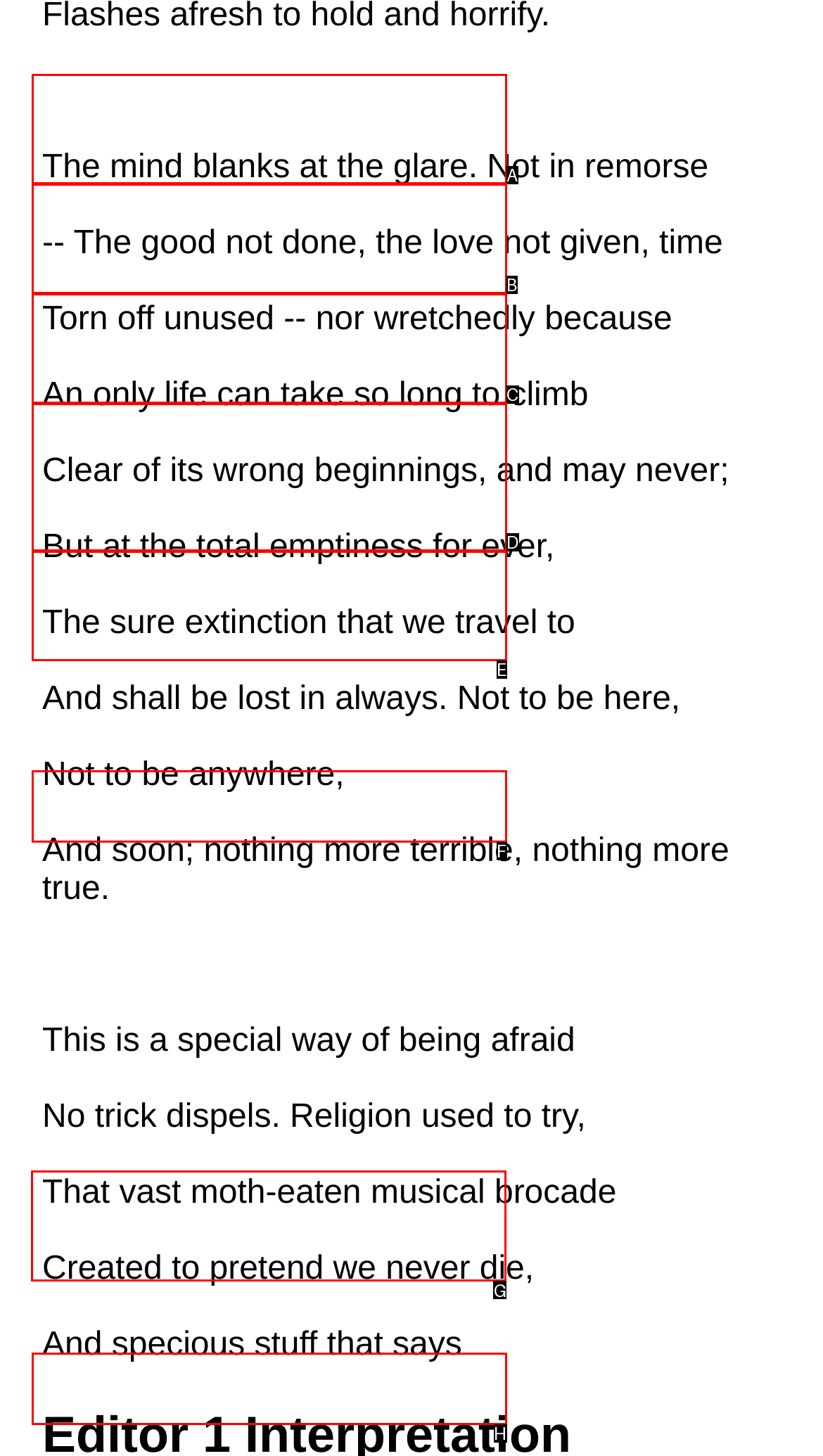Specify which element within the red bounding boxes should be clicked for this task: Browse Best Free University Courses Online Respond with the letter of the correct option.

G